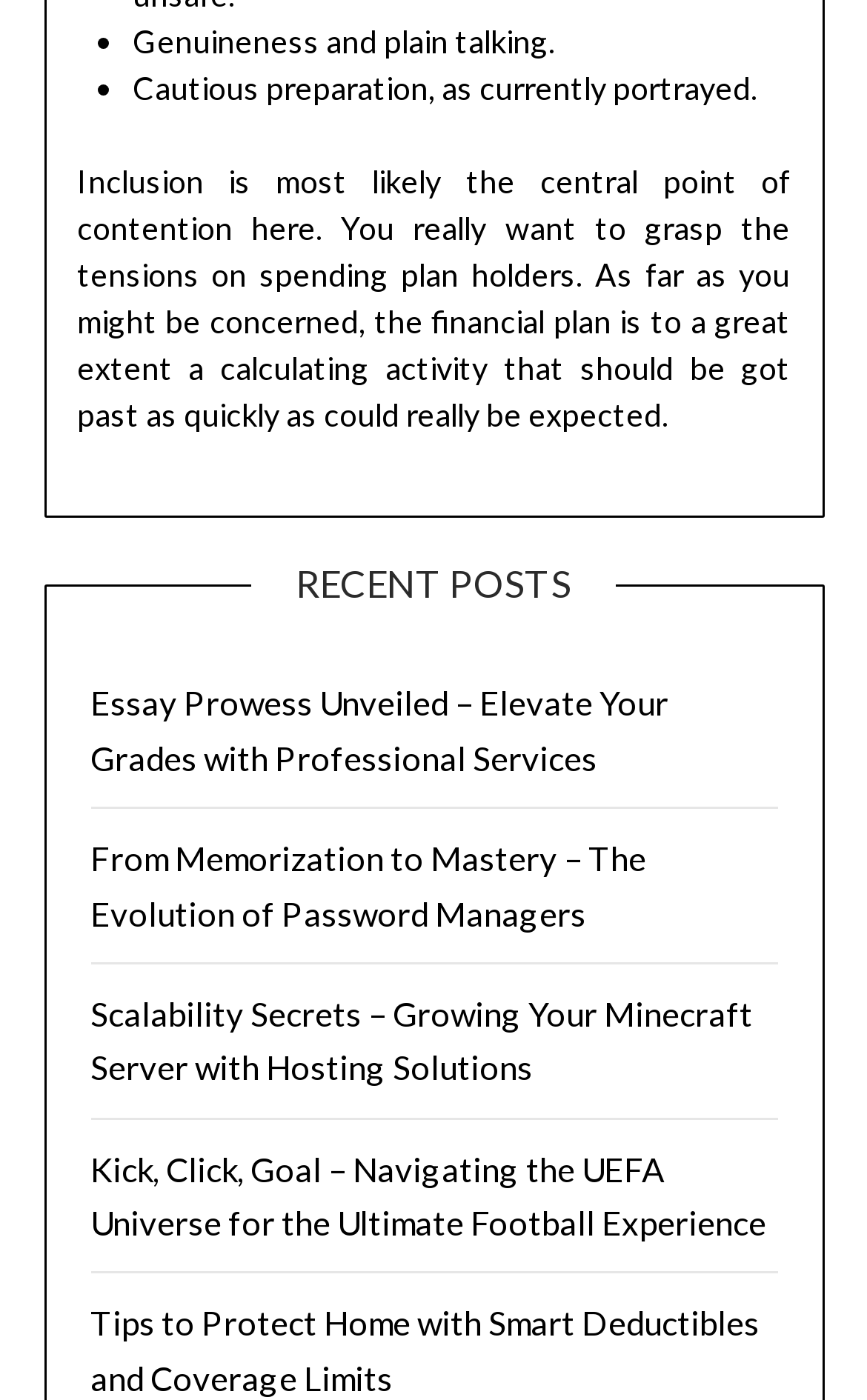Respond to the question below with a single word or phrase:
What is the main theme of the text above the 'RECENT POSTS' heading?

Inclusion and budget holders